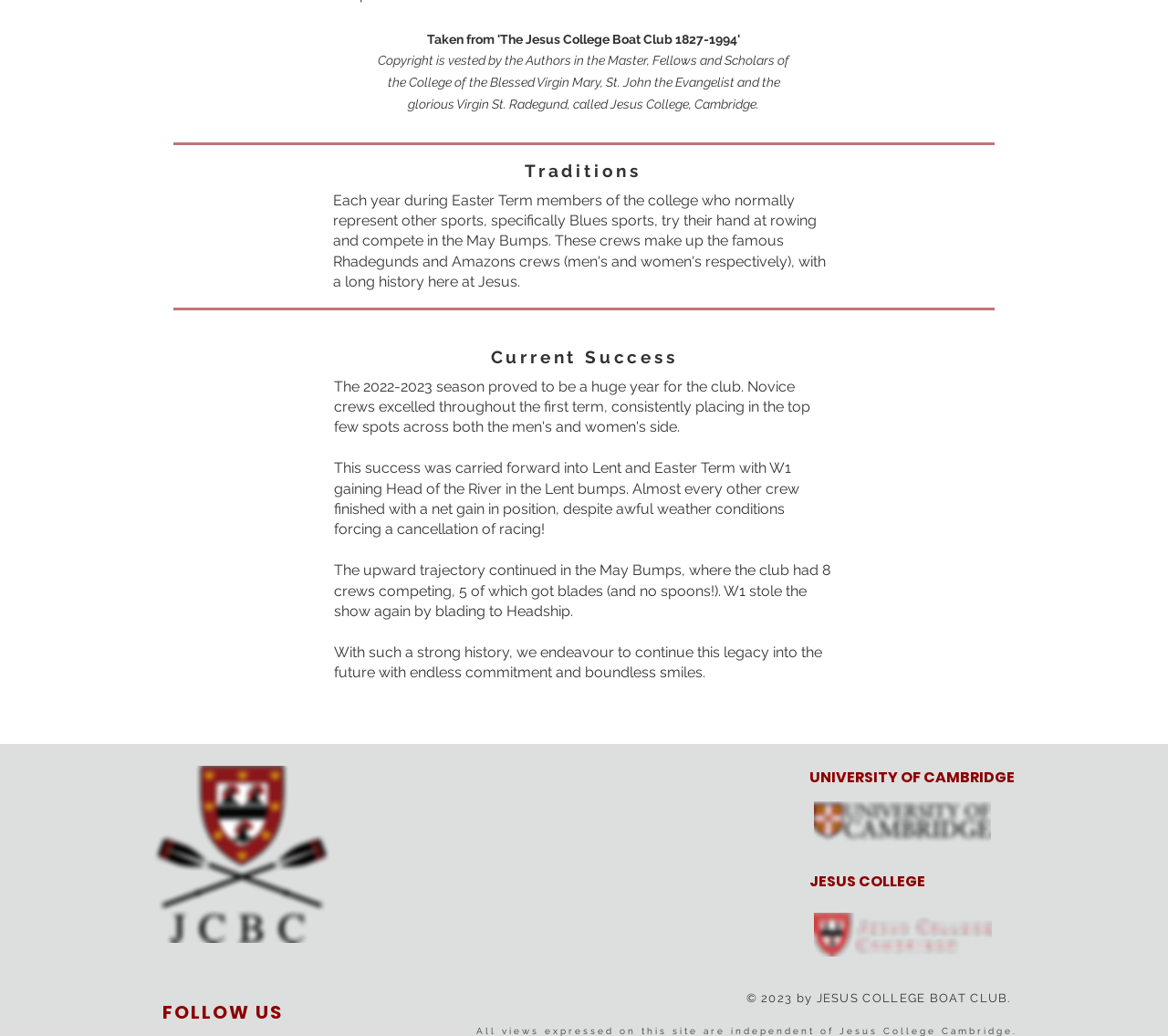What is the university affiliation of the college?
Based on the visual details in the image, please answer the question thoroughly.

I determined the answer by looking at the heading element with the text 'UNIVERSITY OF CAMBRIDGE' at coordinates [0.693, 0.739, 0.87, 0.761], which indicates that the college is affiliated with the University of Cambridge.